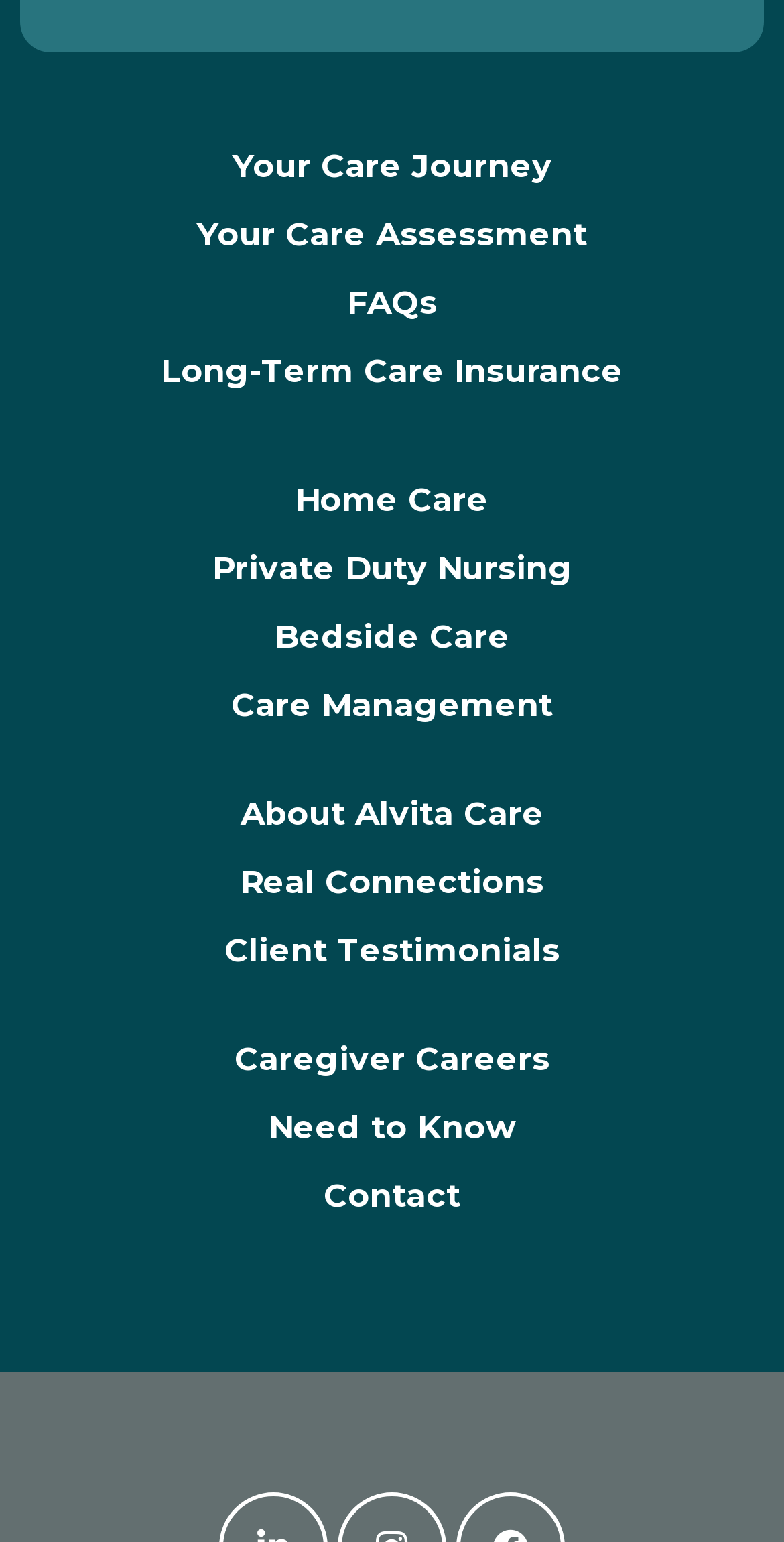Determine the coordinates of the bounding box for the clickable area needed to execute this instruction: "Read client testimonials".

[0.235, 0.594, 0.765, 0.639]